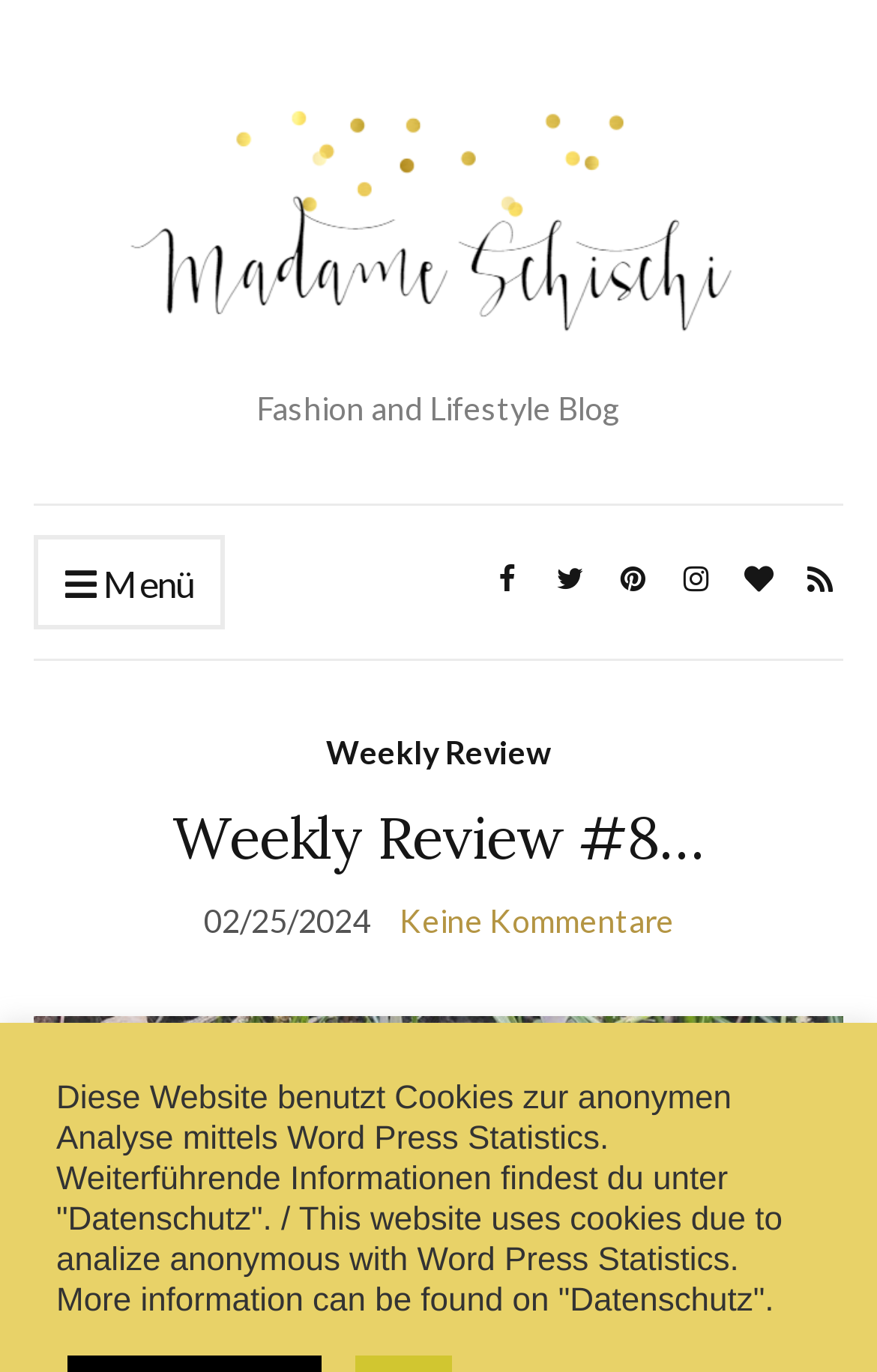Illustrate the webpage's structure and main components comprehensively.

The webpage is an archive page for "Weekly Review" on the "Madame Schischi" fashion and lifestyle blog. At the top left, there is a link to the blog's homepage, accompanied by an image with the same name. Next to it, there is a static text describing the blog's theme.

On the top right, there is a menu link with a hamburger icon, followed by a series of social media links, including Facebook, Twitter, Instagram, Pinterest, and YouTube.

Below the menu, there is a section dedicated to the "Weekly Review" archive. The title "Weekly Review" is a link, and below it, there is a heading that reads "Weekly Review #8…" with a link to the corresponding article. The article's publication date, "02/25/2024", is displayed next to the title.

Further down, there is a link to the article's comments section, which currently has no comments. At the very bottom of the page, there is a static text block that informs visitors about the website's use of cookies for anonymous analysis and provides a link to the "Datenschutz" (privacy policy) page.